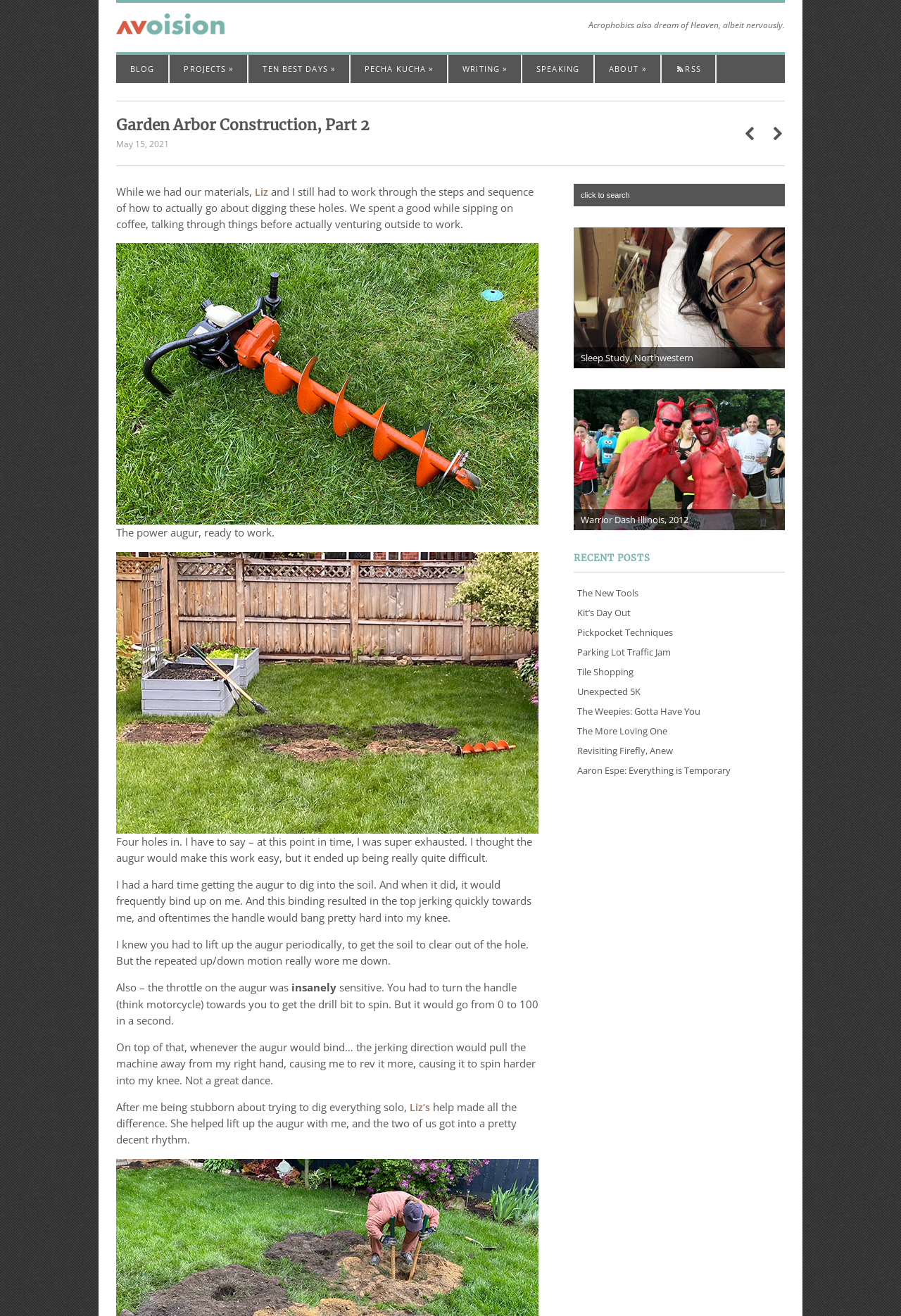What is the date of the blog post? Based on the screenshot, please respond with a single word or phrase.

May 15, 2021